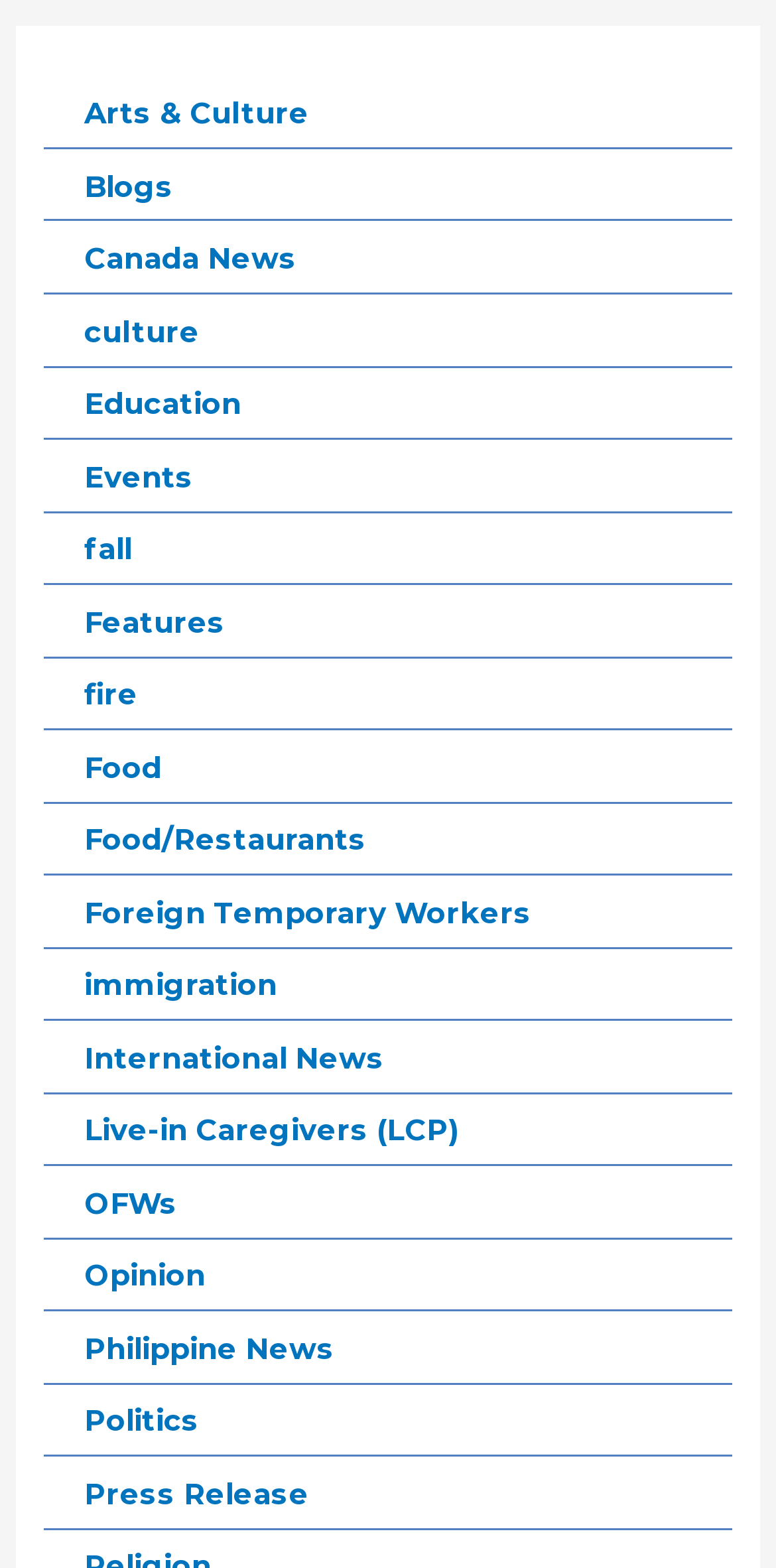Please locate the bounding box coordinates of the element's region that needs to be clicked to follow the instruction: "Read Opinion". The bounding box coordinates should be provided as four float numbers between 0 and 1, i.e., [left, top, right, bottom].

[0.109, 0.802, 0.265, 0.825]